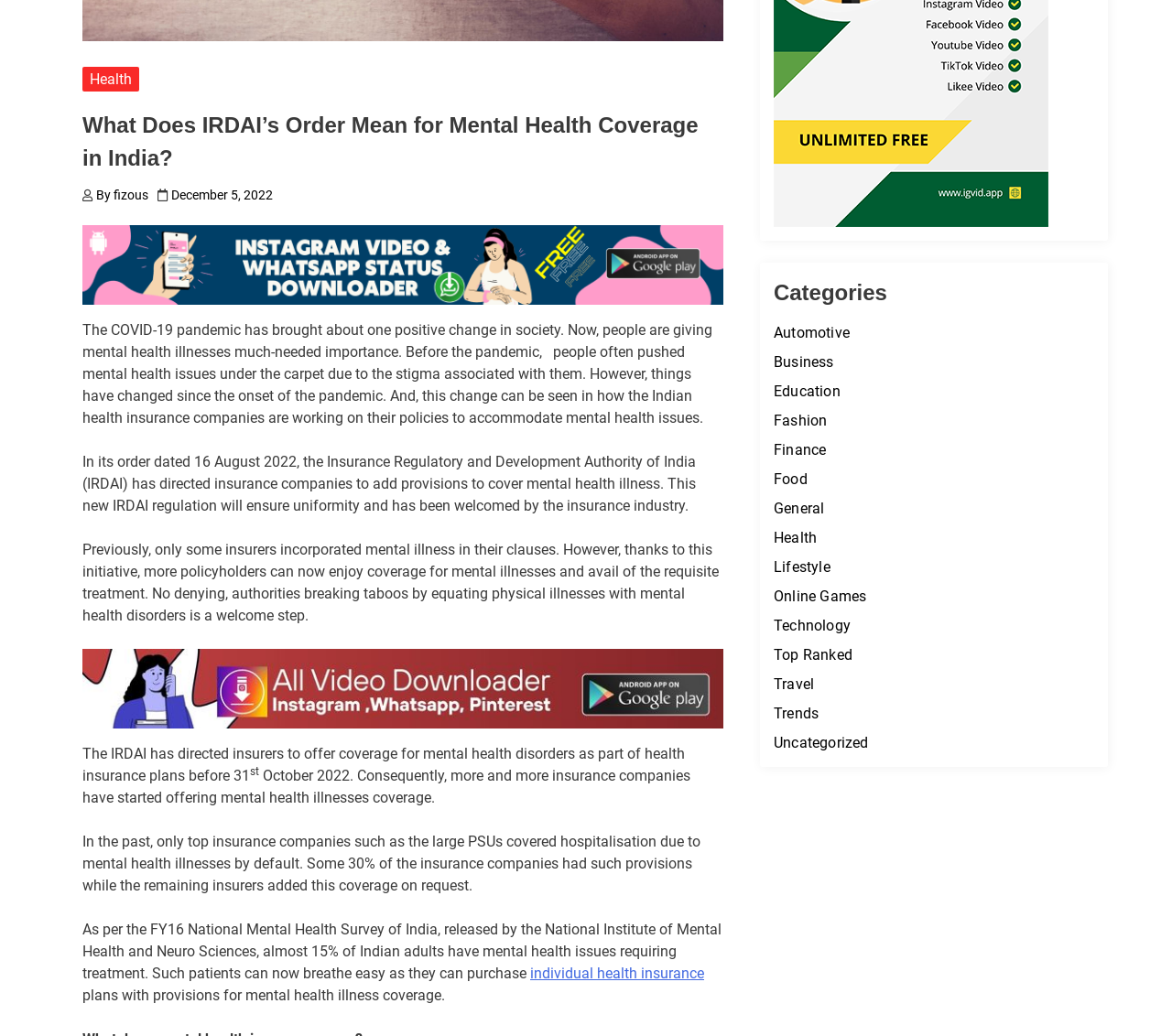Locate the bounding box coordinates of the element to click to perform the following action: 'View the image'. The coordinates should be given as four float values between 0 and 1, in the form of [left, top, right, bottom].

[0.07, 0.218, 0.617, 0.294]